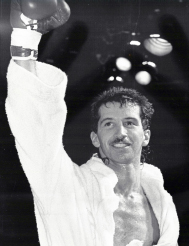Please answer the following question using a single word or phrase: 
What is the significance of Sean Malone Jr. joining the Connecticut Boxing Hall of Fame?

Family legacy